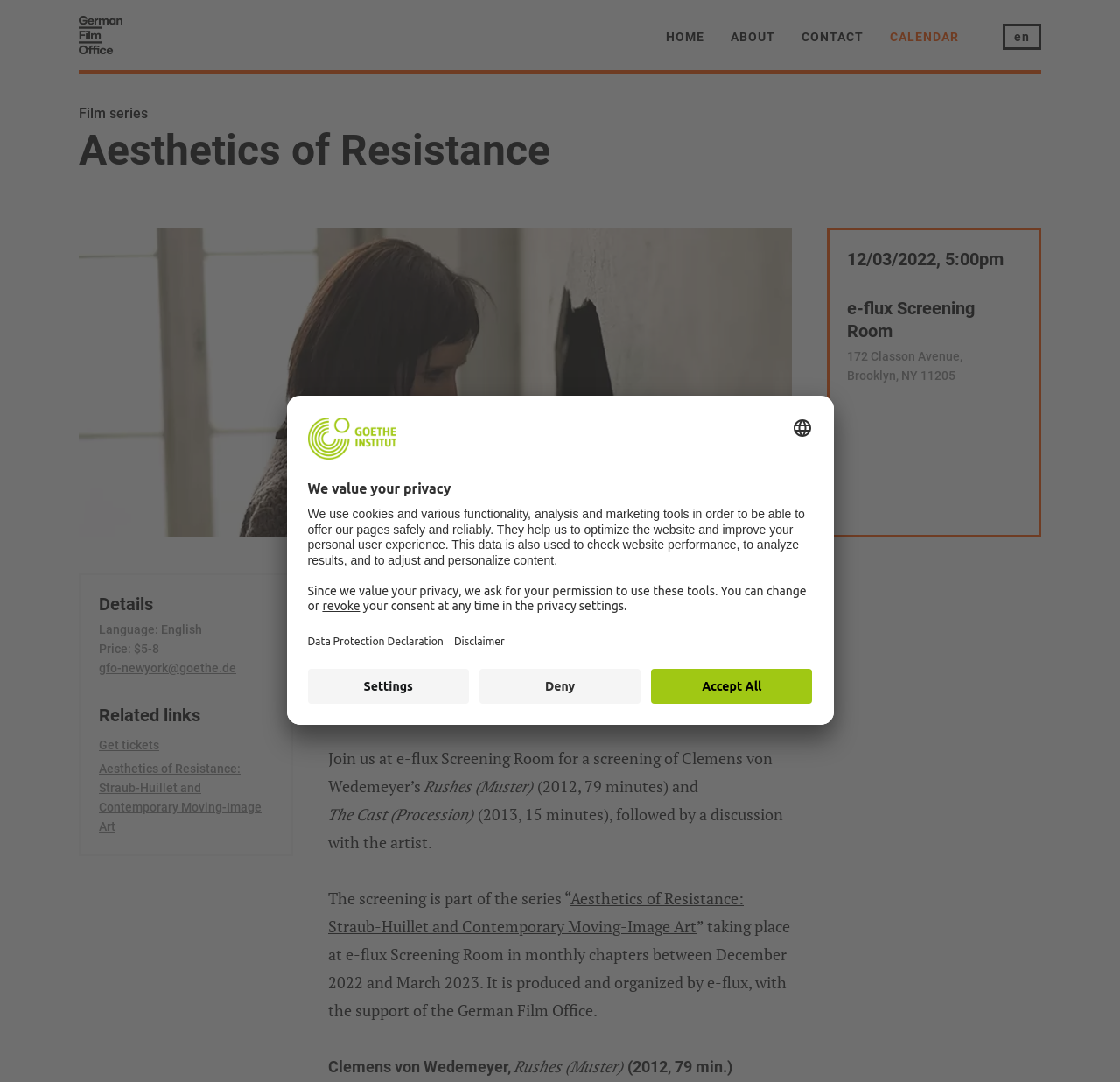Using floating point numbers between 0 and 1, provide the bounding box coordinates in the format (top-left x, top-left y, bottom-right x, bottom-right y). Locate the UI element described here: About

[0.652, 0.028, 0.692, 0.04]